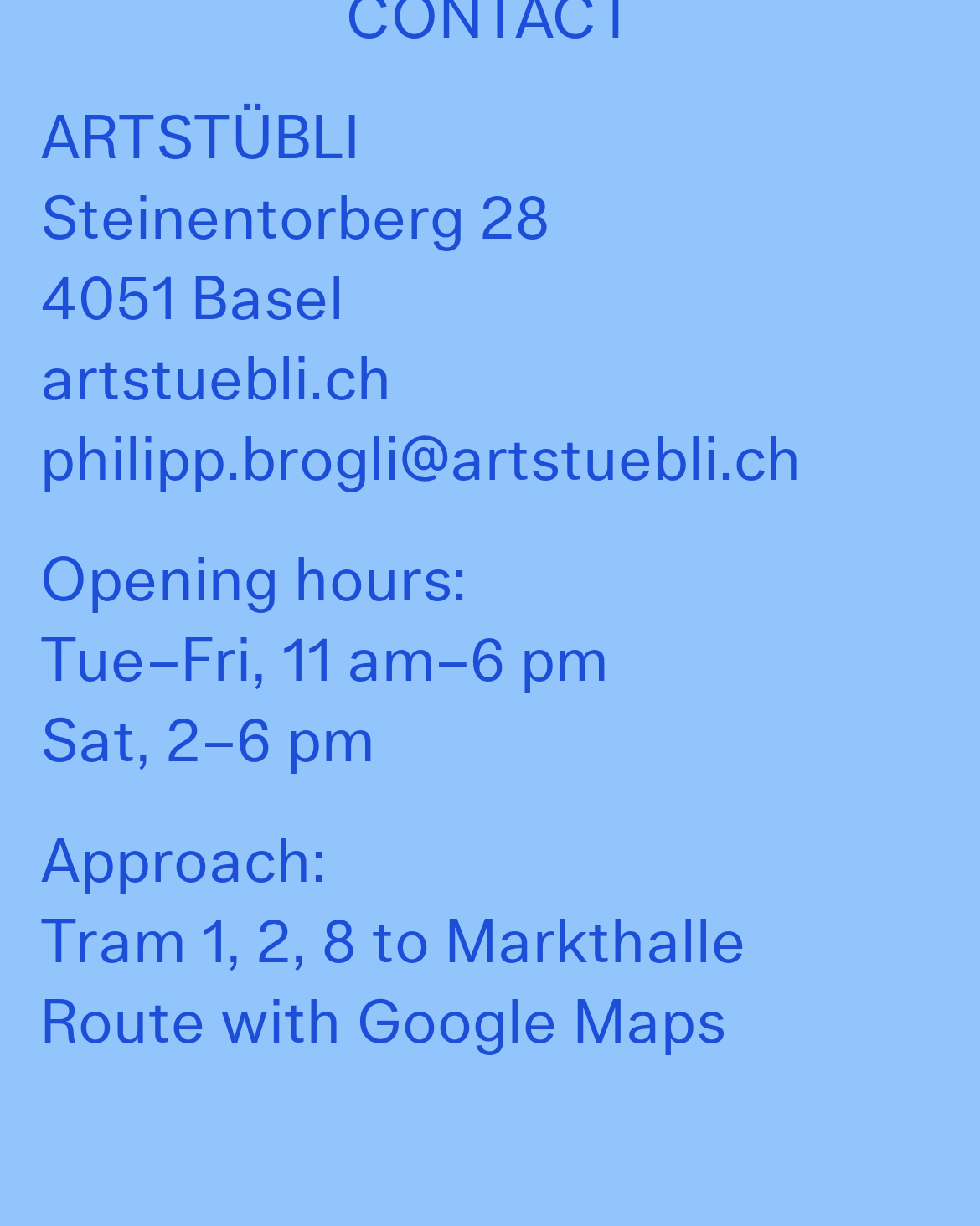How can you get to the art studio using public transportation?
Please respond to the question with as much detail as possible.

The webpage provides information on how to approach the art studio, including public transportation options. According to the webpage, you can take Tram 1, 2, or 8 to Markthalle to get to the studio.